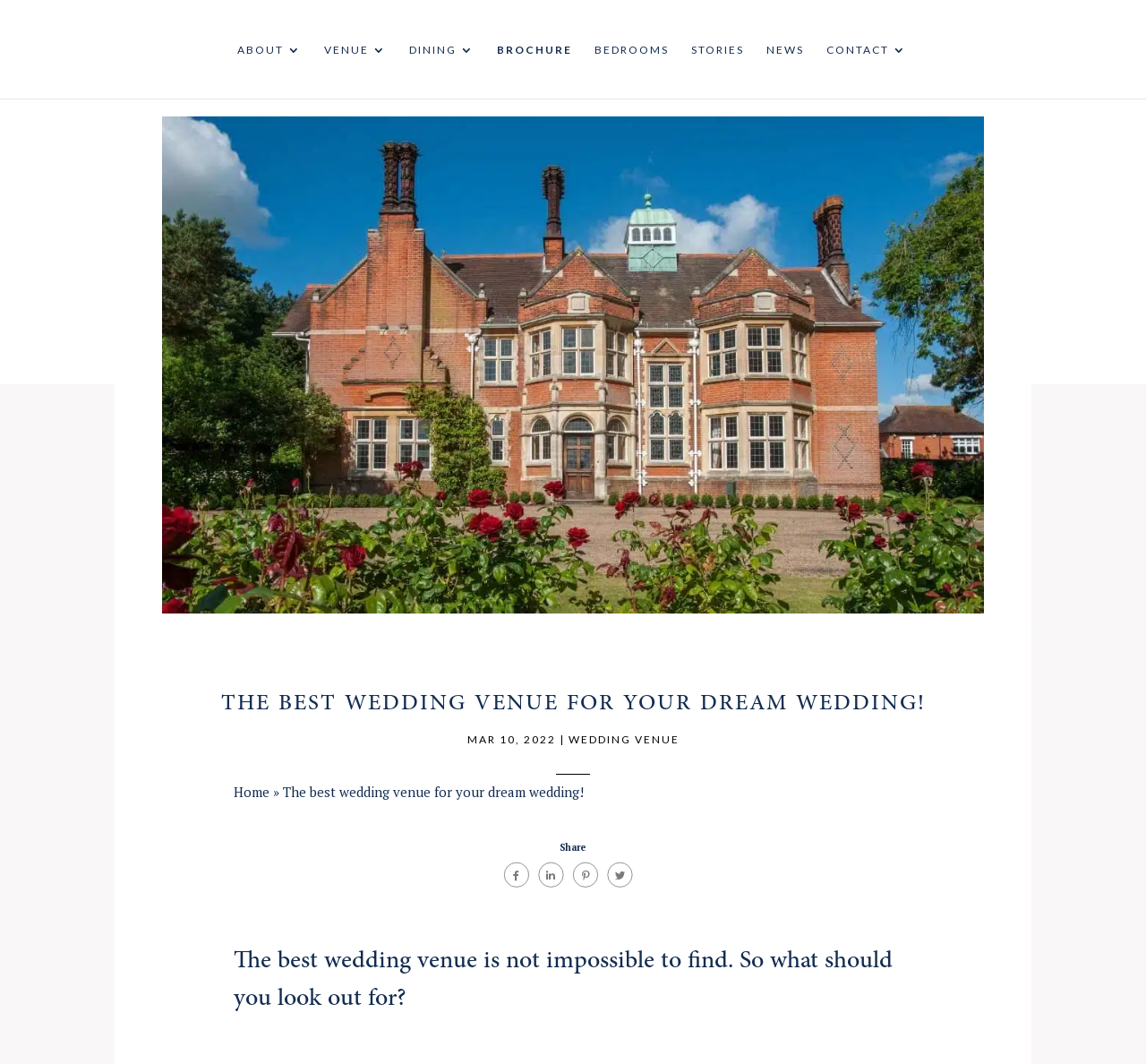Locate the UI element described by Venue in the provided webpage screenshot. Return the bounding box coordinates in the format (top-left x, top-left y, bottom-right x, bottom-right y), ensuring all values are between 0 and 1.

[0.283, 0.041, 0.338, 0.093]